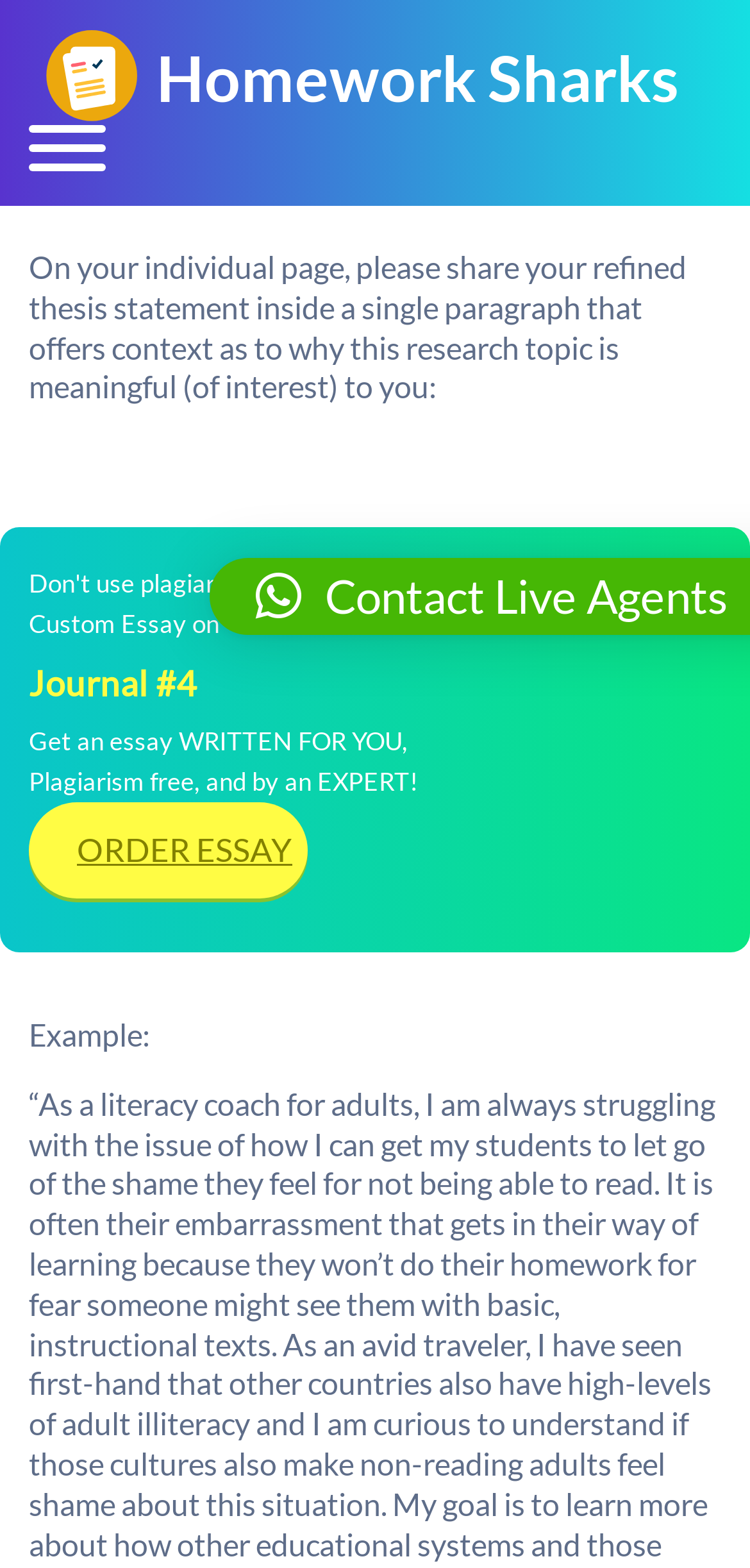Respond to the question below with a single word or phrase:
What is the topic of the research?

Not specified